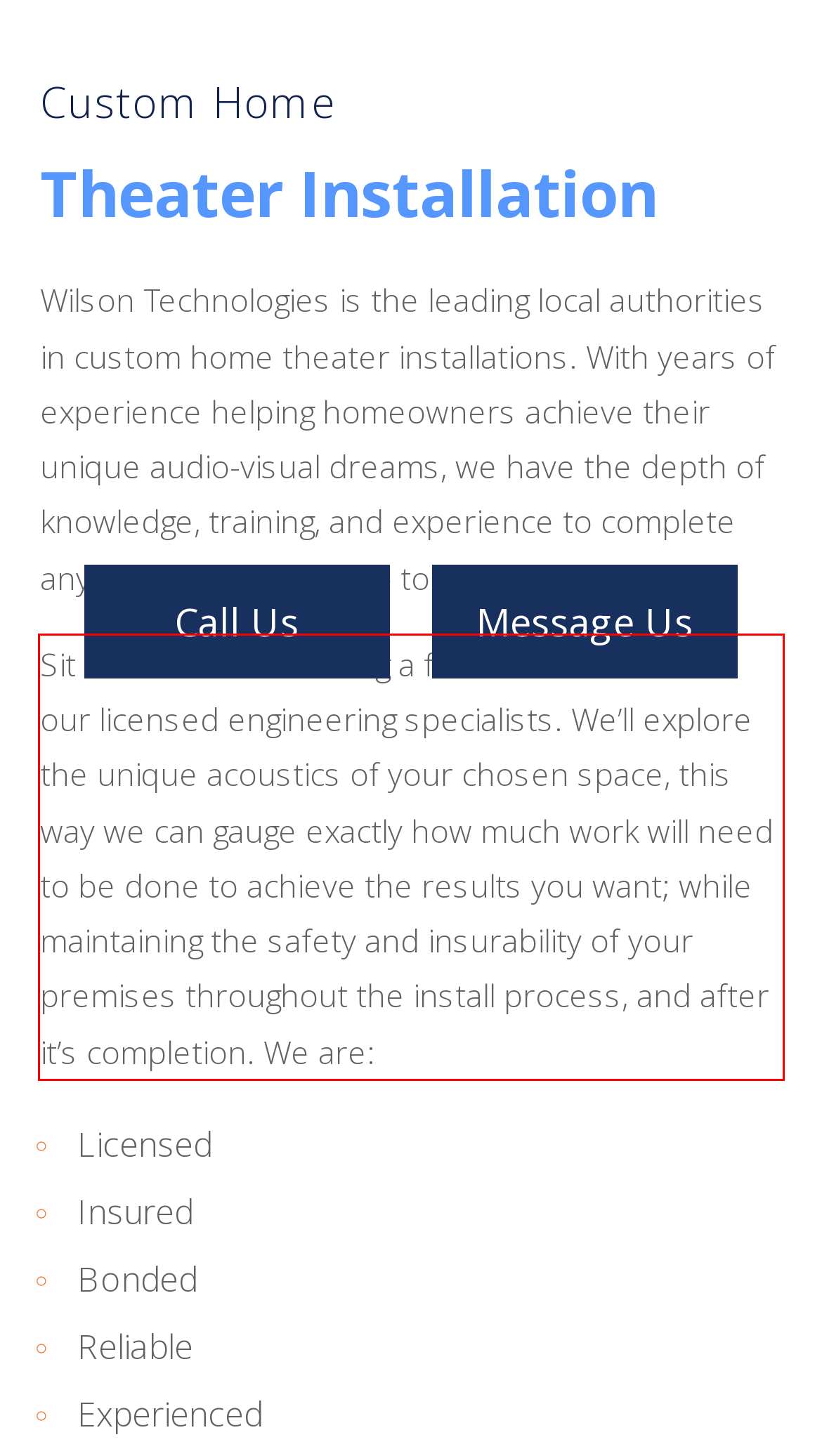Within the screenshot of the webpage, locate the red bounding box and use OCR to identify and provide the text content inside it.

Sit back and relax during a free consultation with our licensed engineering specialists. We’ll explore the unique acoustics of your chosen space, this way we can gauge exactly how much work will need to be done to achieve the results you want; while maintaining the safety and insurability of your premises throughout the install process, and after it’s completion. We are: